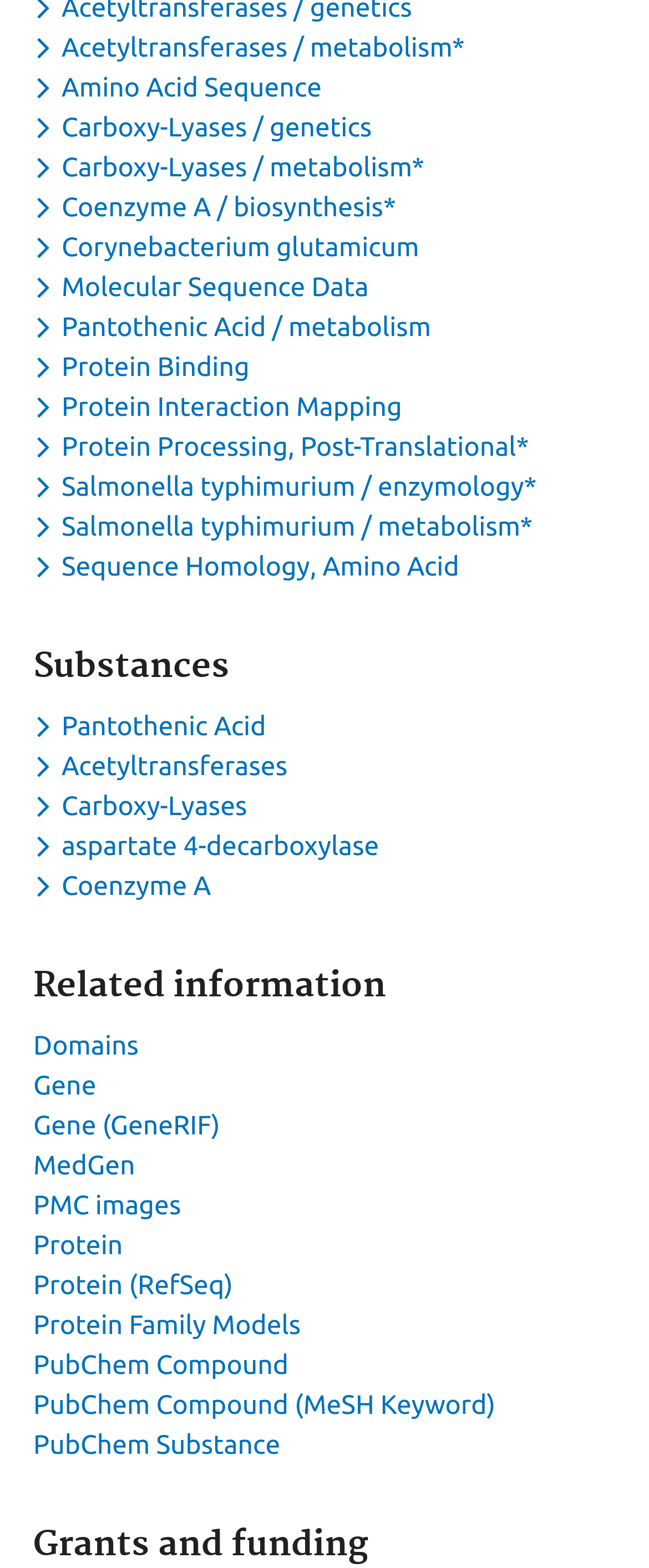Show the bounding box coordinates for the element that needs to be clicked to execute the following instruction: "Toggle dropdown menu for keyword Pantothenic Acid". Provide the coordinates in the form of four float numbers between 0 and 1, i.e., [left, top, right, bottom].

[0.051, 0.454, 0.423, 0.473]